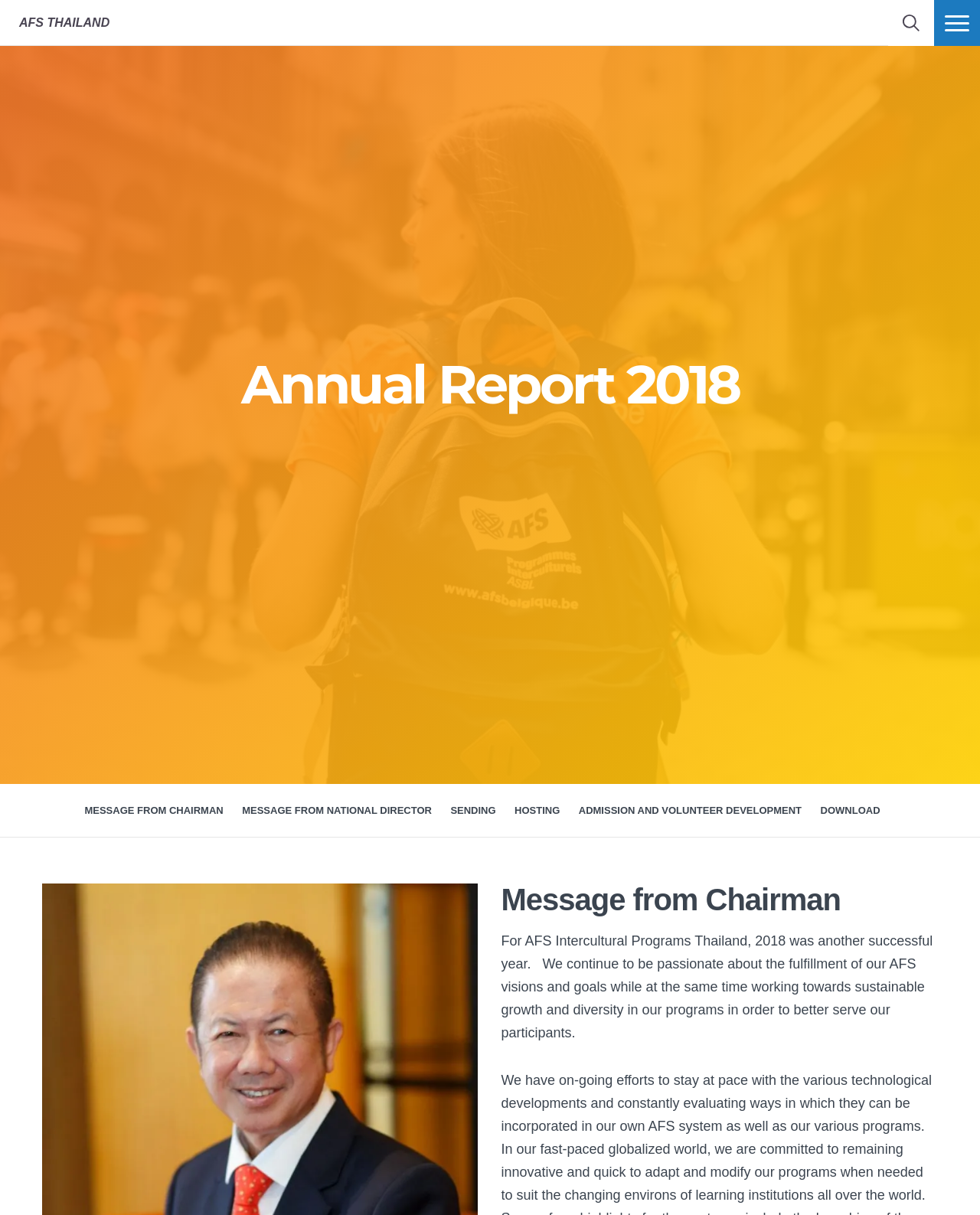Identify the bounding box coordinates of the specific part of the webpage to click to complete this instruction: "Download the annual report".

[0.829, 0.645, 0.914, 0.689]